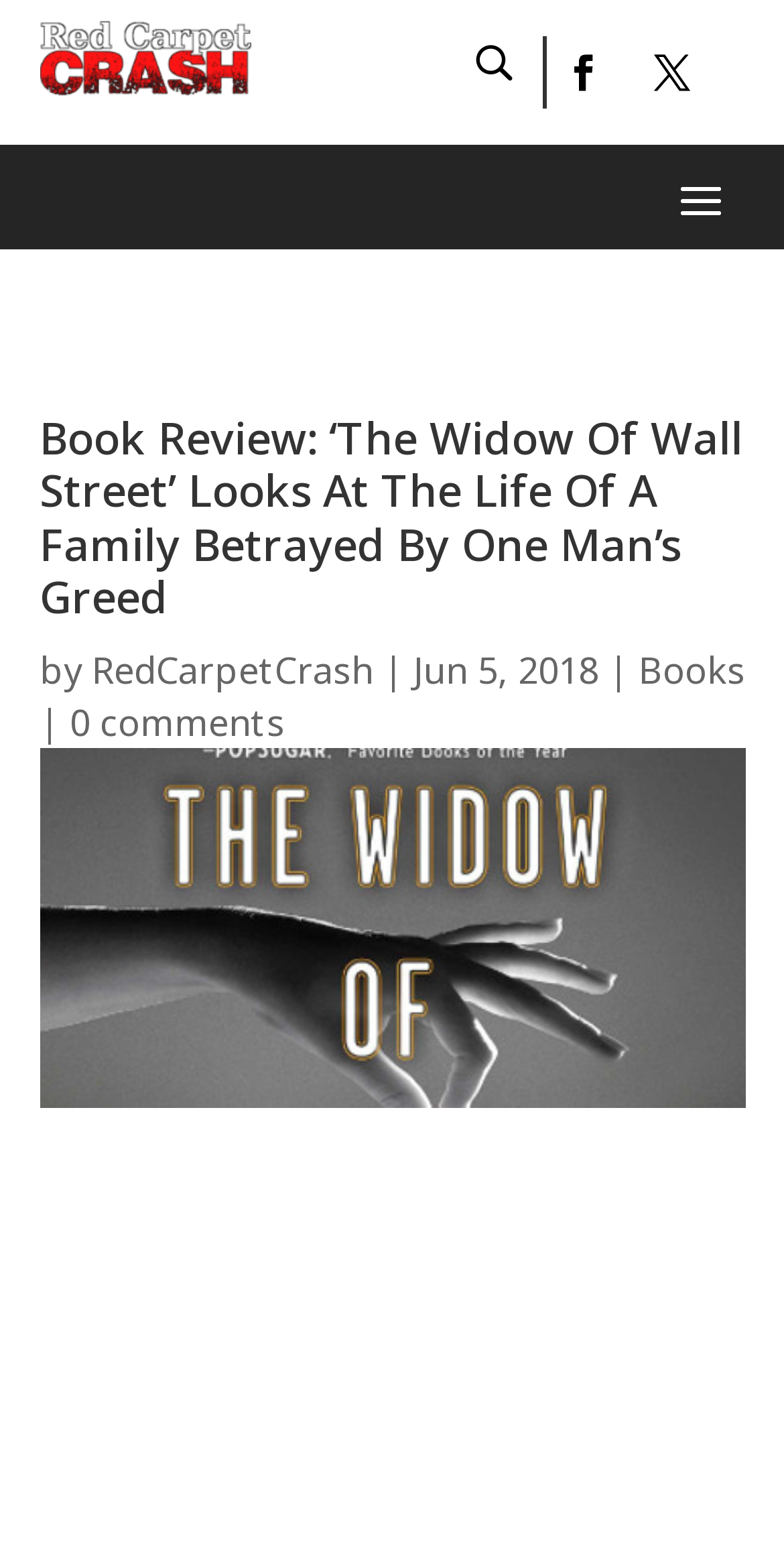Summarize the webpage comprehensively, mentioning all visible components.

The webpage is a book review page, specifically reviewing "The Widow Of Wall Street". At the top, there is a heading with the title of the review, "Book Review: ‘The Widow Of Wall Street’ Looks At The Life Of A Family Betrayed By One Man’s Greed". Below the heading, there is a line of text indicating the author and publication date, "by RedCarpetCrash | Jun 5, 2018". 

To the top left, there is a link with no text, and to the top right, there are three buttons, one with the text "U", and two with icons. 

Below the author and publication date line, there is a large image that takes up most of the width of the page. 

At the bottom left of the image, there is a link with the text "0 comments", and at the bottom right, there is a link with the text "Books".